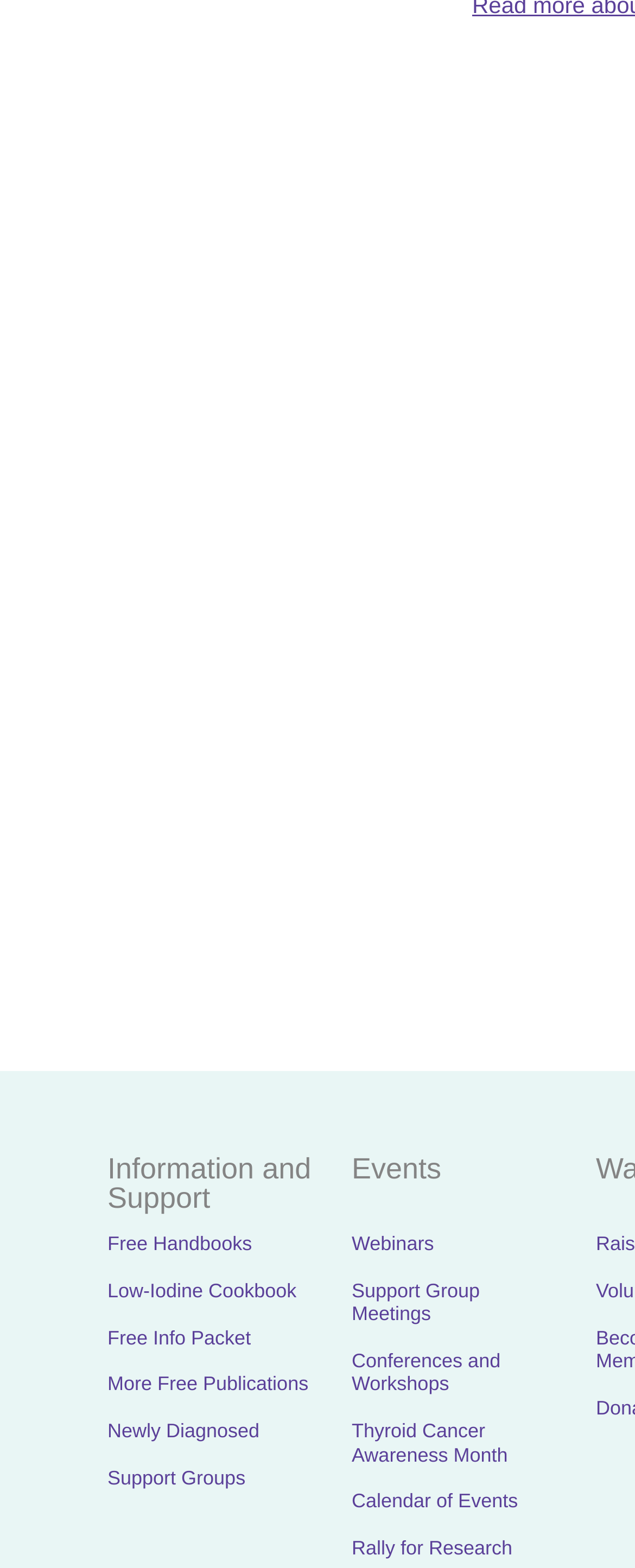Identify the bounding box of the HTML element described as: "Webinars".

[0.554, 0.786, 0.683, 0.8]